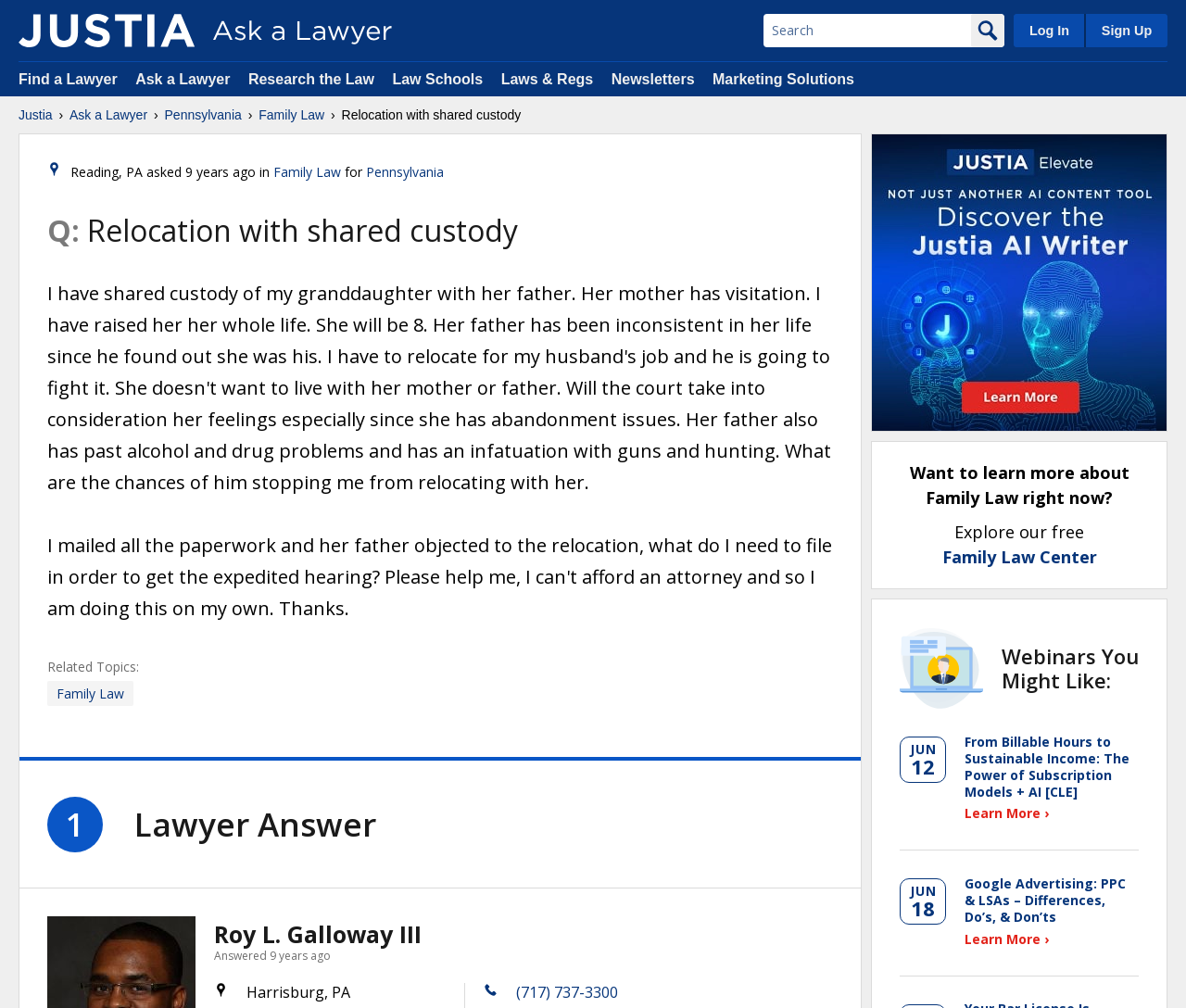Bounding box coordinates are specified in the format (top-left x, top-left y, bottom-right x, bottom-right y). All values are floating point numbers bounded between 0 and 1. Please provide the bounding box coordinate of the region this sentence describes: (717) 737-3300

[0.435, 0.974, 0.521, 0.995]